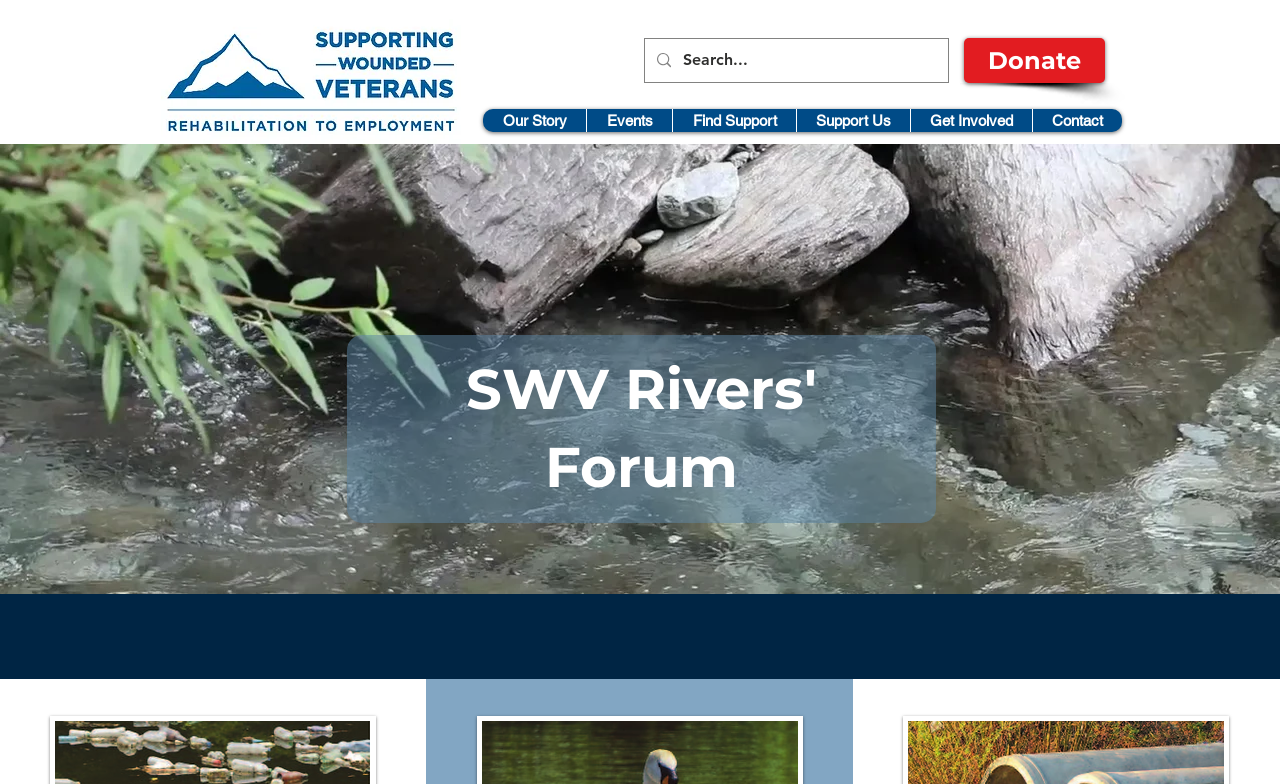Summarize the contents and layout of the webpage in detail.

The webpage is about the Rivers' Forum, an organization that supports wounded veterans and focuses on river conservation and water quality. At the top left of the page, there is a logo image of the organization, "SWV landscape_edited.jpg". 

Below the logo, there is a search bar with a magnifying glass icon, where users can type in keywords to search for specific content. The search bar is positioned near the top center of the page.

To the right of the search bar, there is a "Donate" button. 

The main navigation menu is located below the search bar, spanning across the top of the page. The menu consists of six items: "Our Story", "Events", "Find Support", "Support Us", "Get Involved", and "Contact". These items are evenly spaced and positioned horizontally across the page.

Further down the page, there is a prominent heading that reads "SWV Rivers' Forum", which is centered and takes up a significant portion of the page.